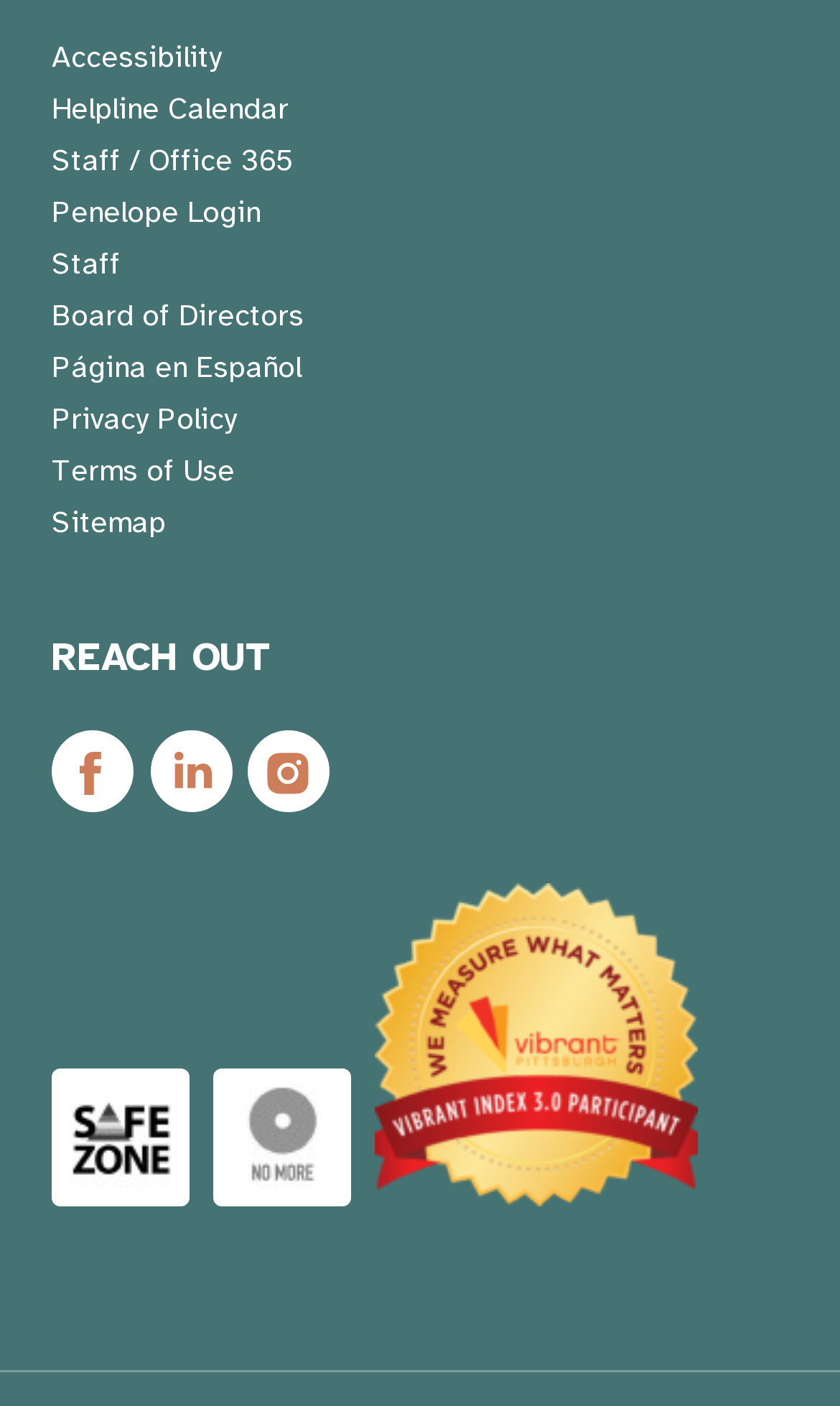Please determine the bounding box coordinates of the element's region to click in order to carry out the following instruction: "leave a reply". The coordinates should be four float numbers between 0 and 1, i.e., [left, top, right, bottom].

None